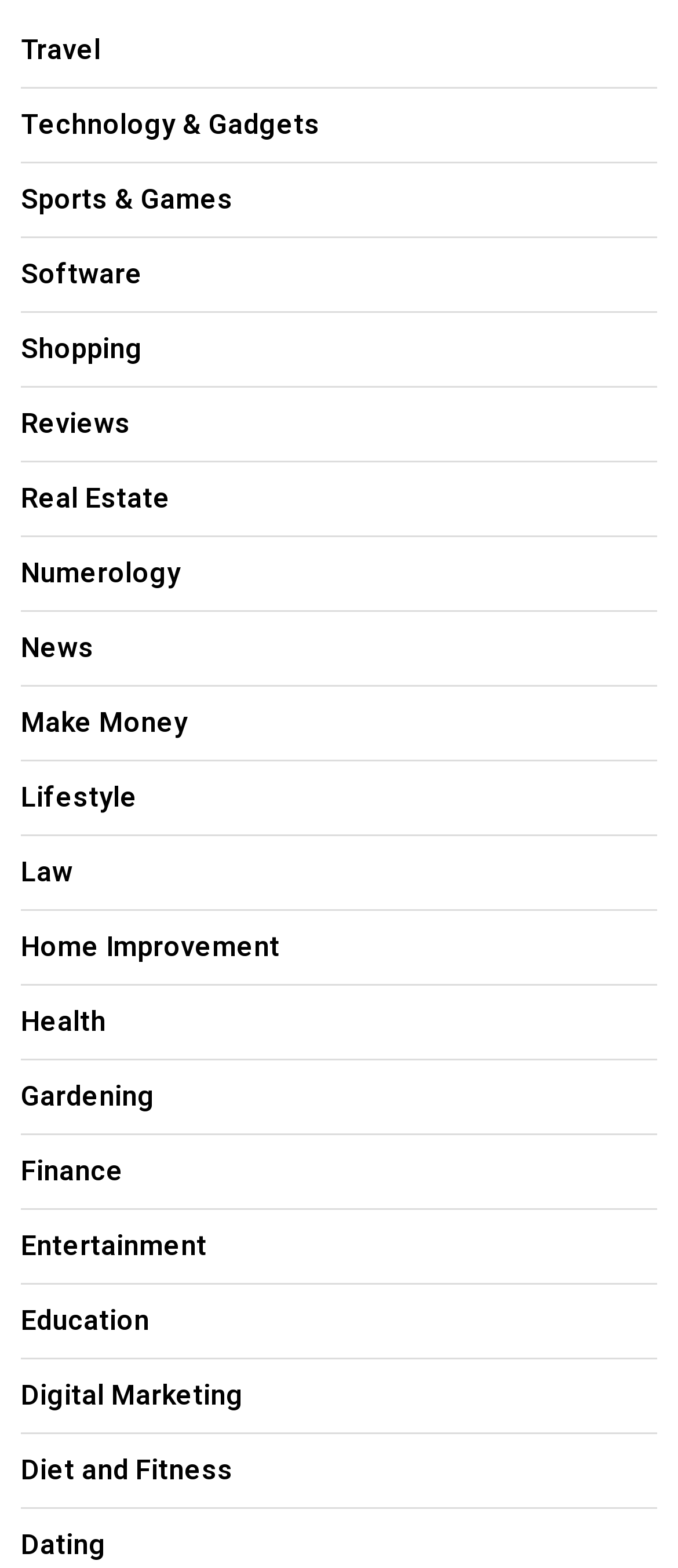What categories are available on this webpage?
Carefully analyze the image and provide a thorough answer to the question.

By analyzing the webpage, I can see that there are multiple categories available, including Travel, Technology & Gadgets, Sports & Games, and many more. These categories are presented as links, indicating that users can click on them to access related content.